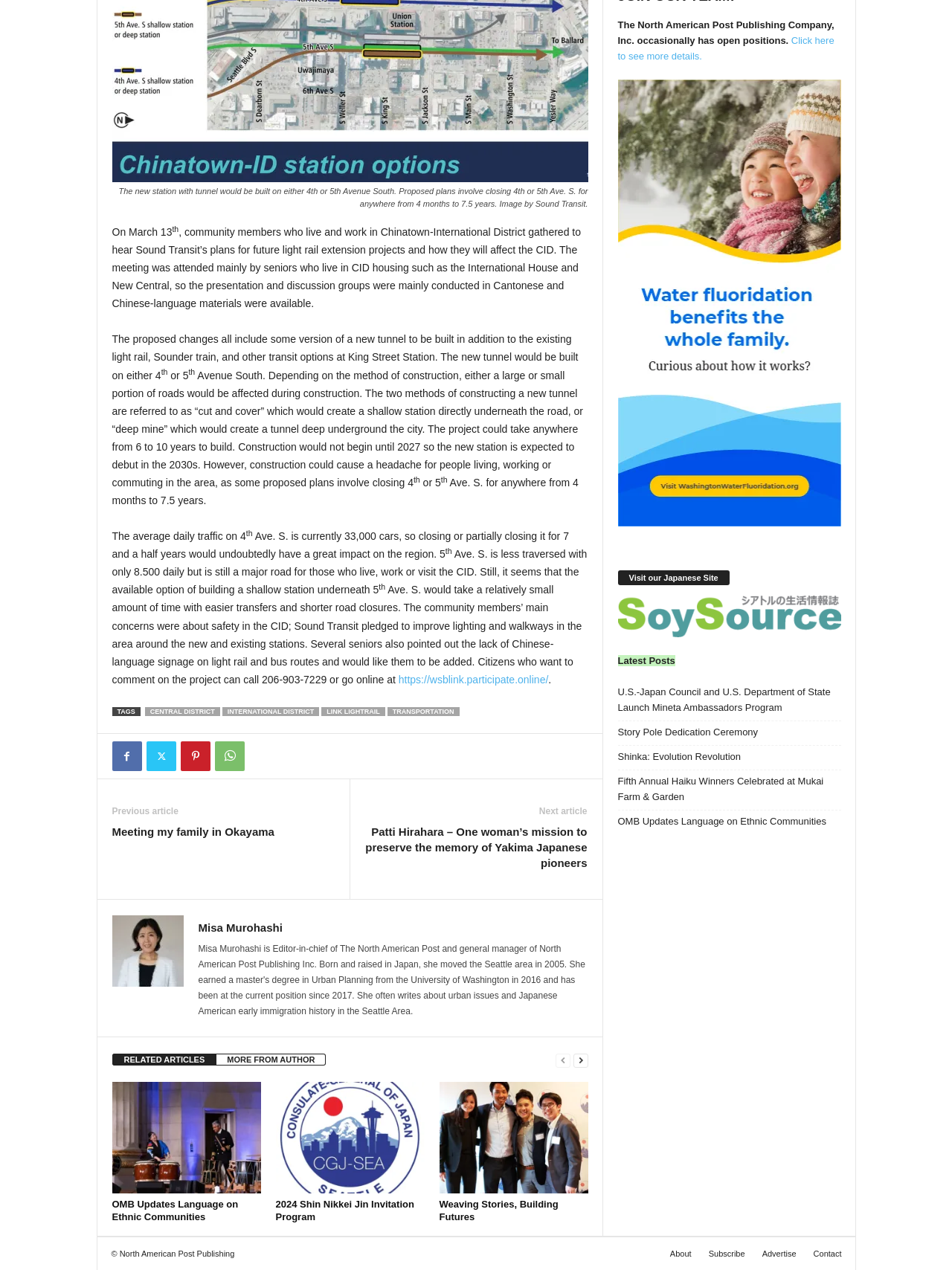Identify the bounding box coordinates for the UI element described as: "https://wsblink.participate.online/". The coordinates should be provided as four floats between 0 and 1: [left, top, right, bottom].

[0.419, 0.53, 0.576, 0.54]